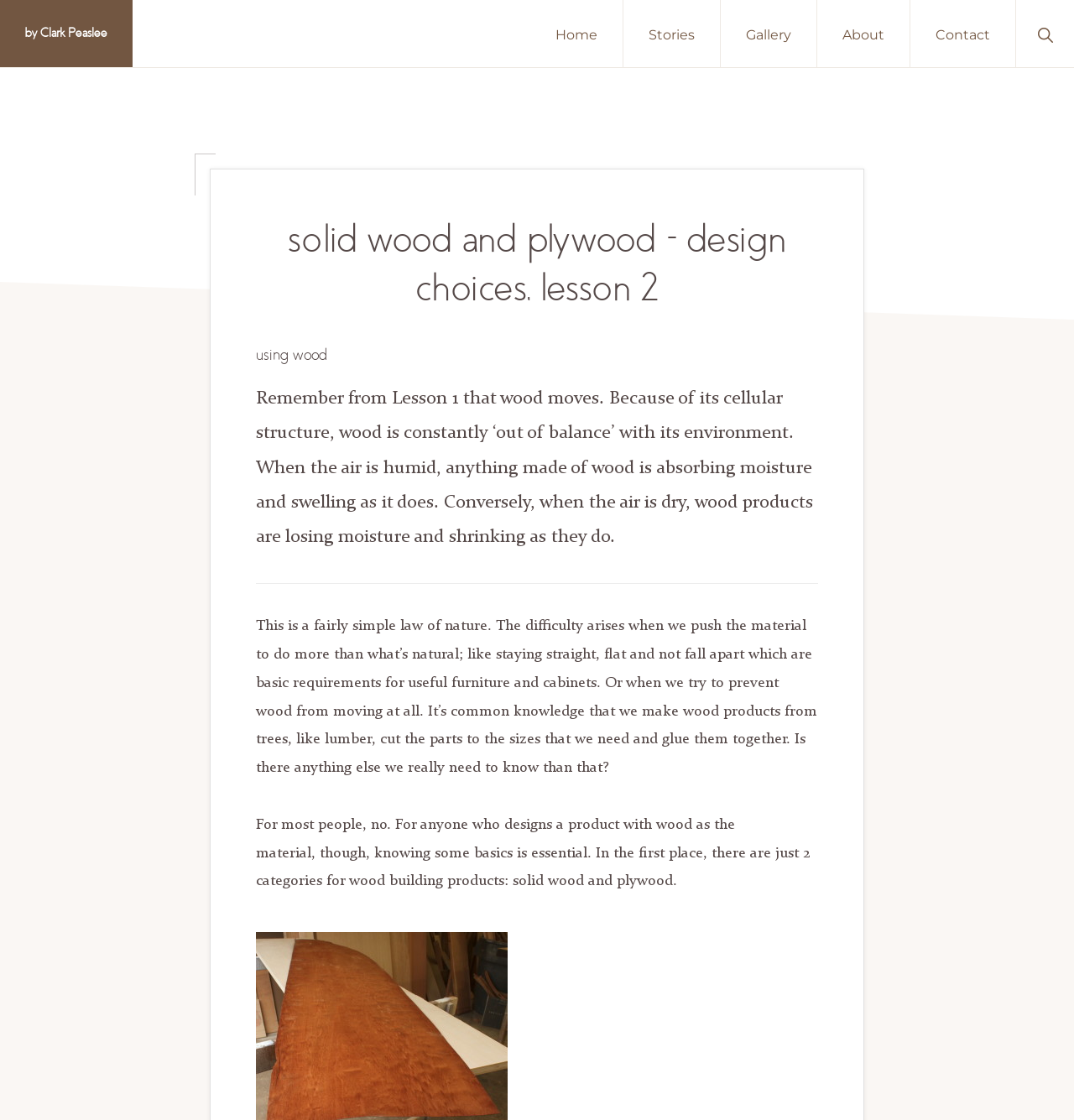What are the two categories of wood building products?
Please answer the question with a single word or phrase, referencing the image.

solid wood and plywood